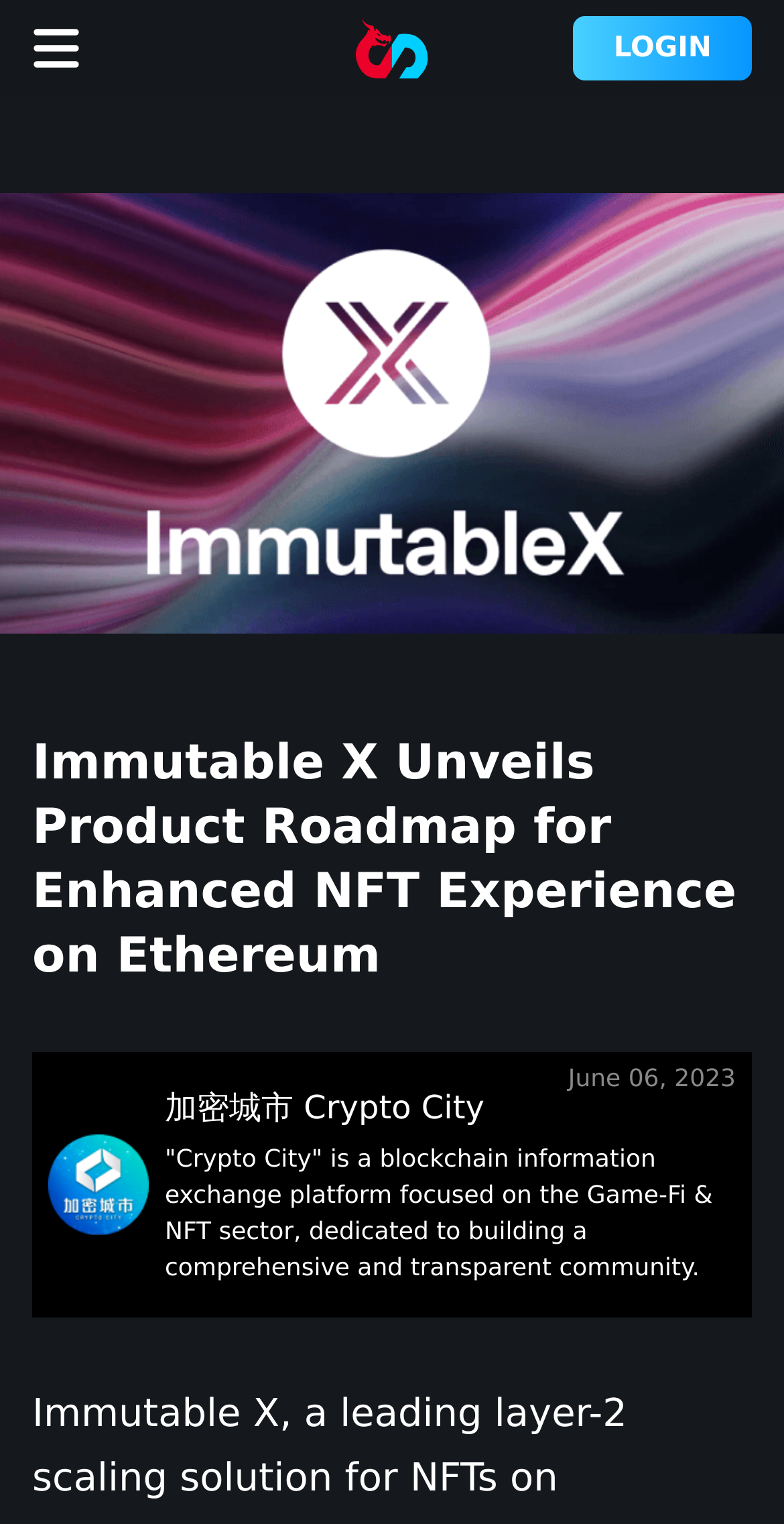What is the name of the platform?
Using the image, give a concise answer in the form of a single word or short phrase.

Crypto City